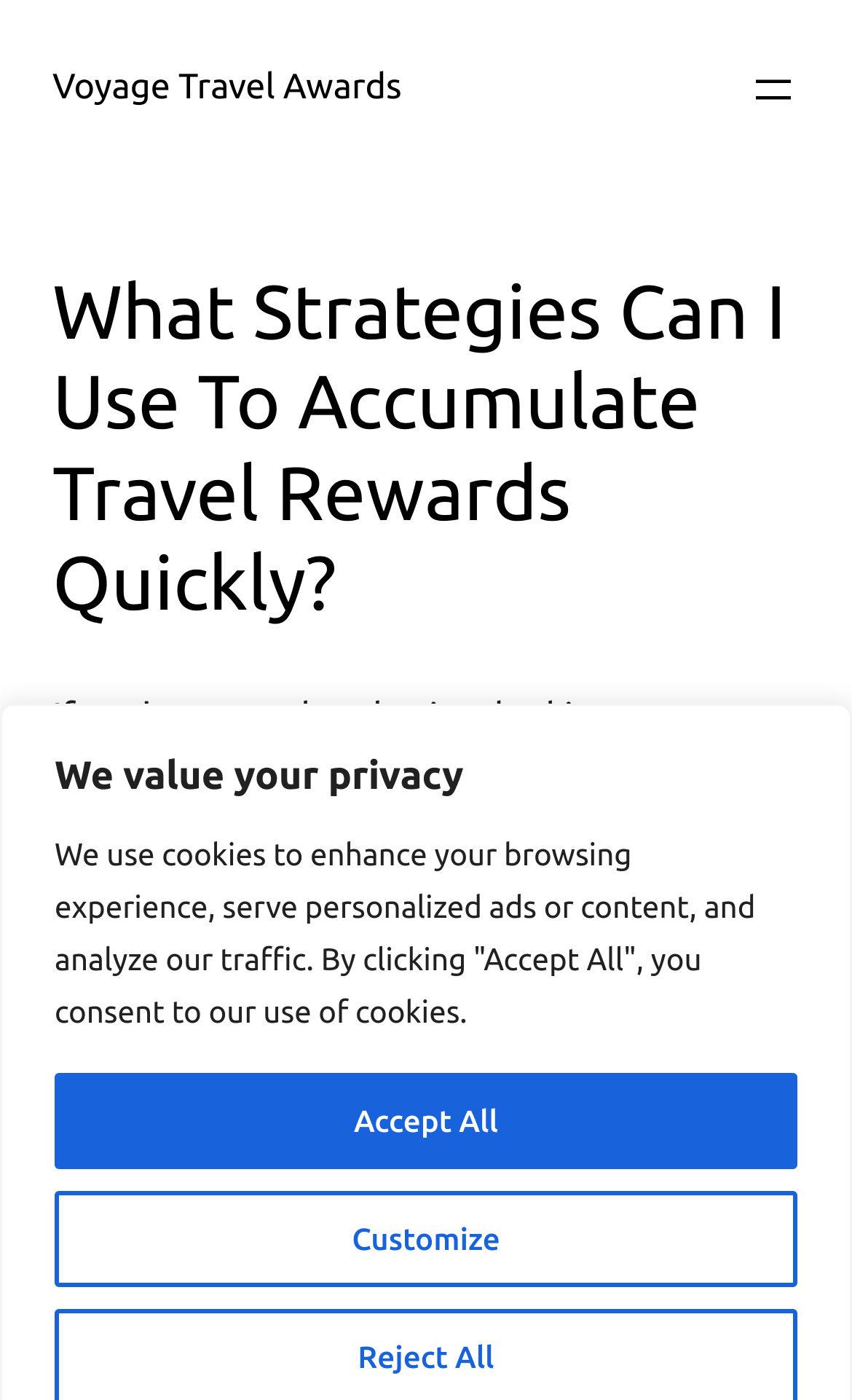What is the purpose of this article?
Refer to the image and provide a detailed answer to the question.

Based on the webpage content, the article aims to provide strategies for accumulating travel rewards quickly, which is evident from the introductory paragraph that mentions discovering the best strategies to earn rewards and make dream vacations a reality.